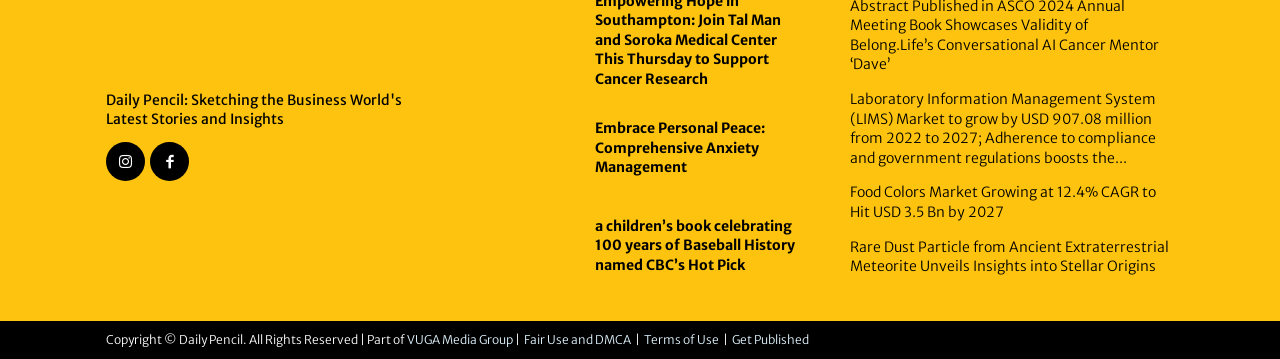What is the title of the first article?
Look at the image and answer with only one word or phrase.

Embrace Personal Peace